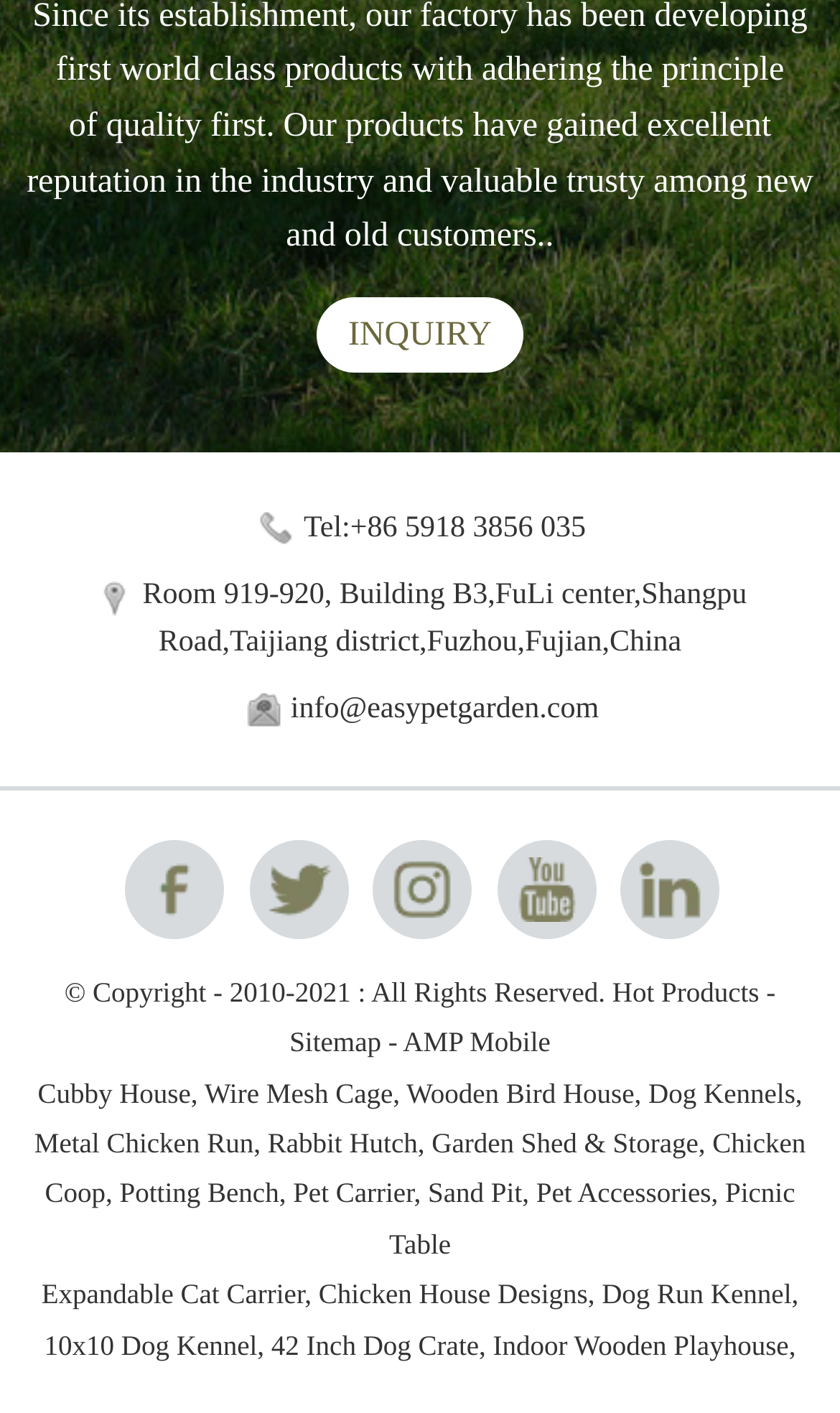Please mark the bounding box coordinates of the area that should be clicked to carry out the instruction: "Visit the 'Hot Products' page".

[0.729, 0.69, 0.904, 0.713]